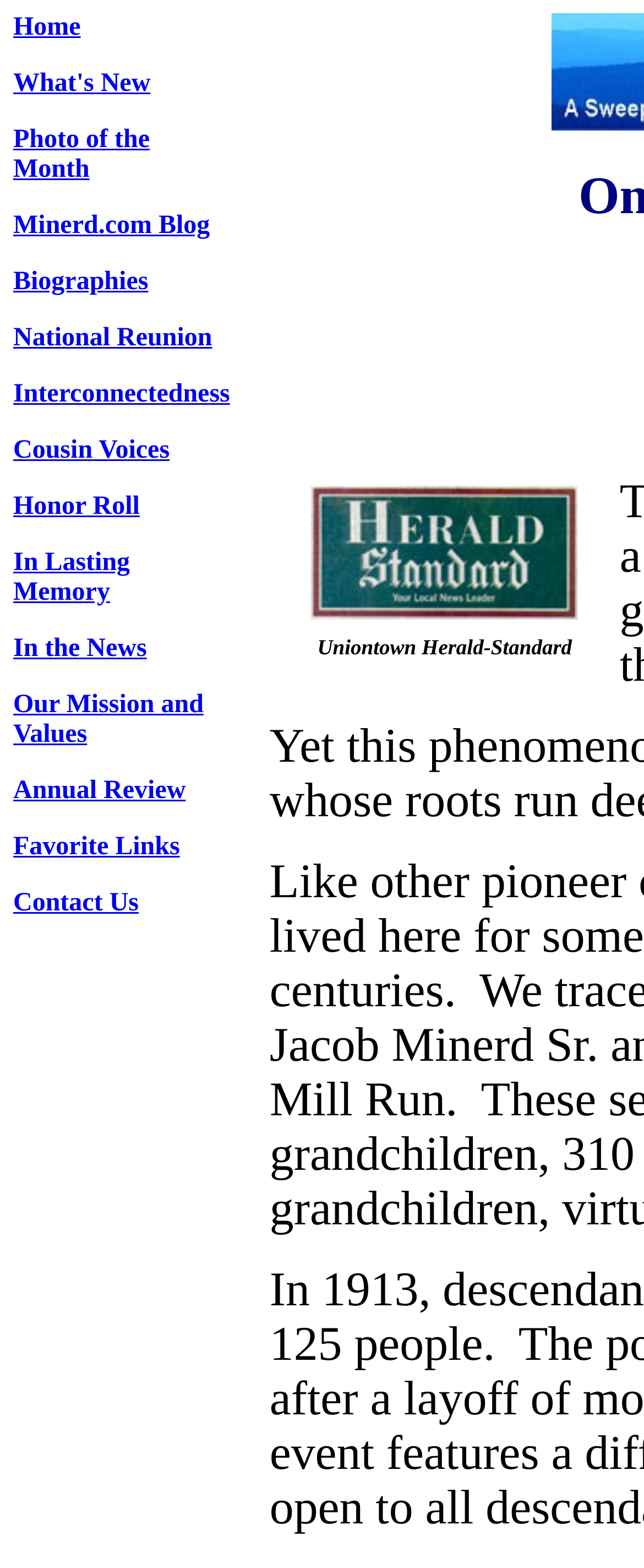Can you find the bounding box coordinates for the UI element given this description: "Biographies"? Provide the coordinates as four float numbers between 0 and 1: [left, top, right, bottom].

[0.021, 0.171, 0.23, 0.189]